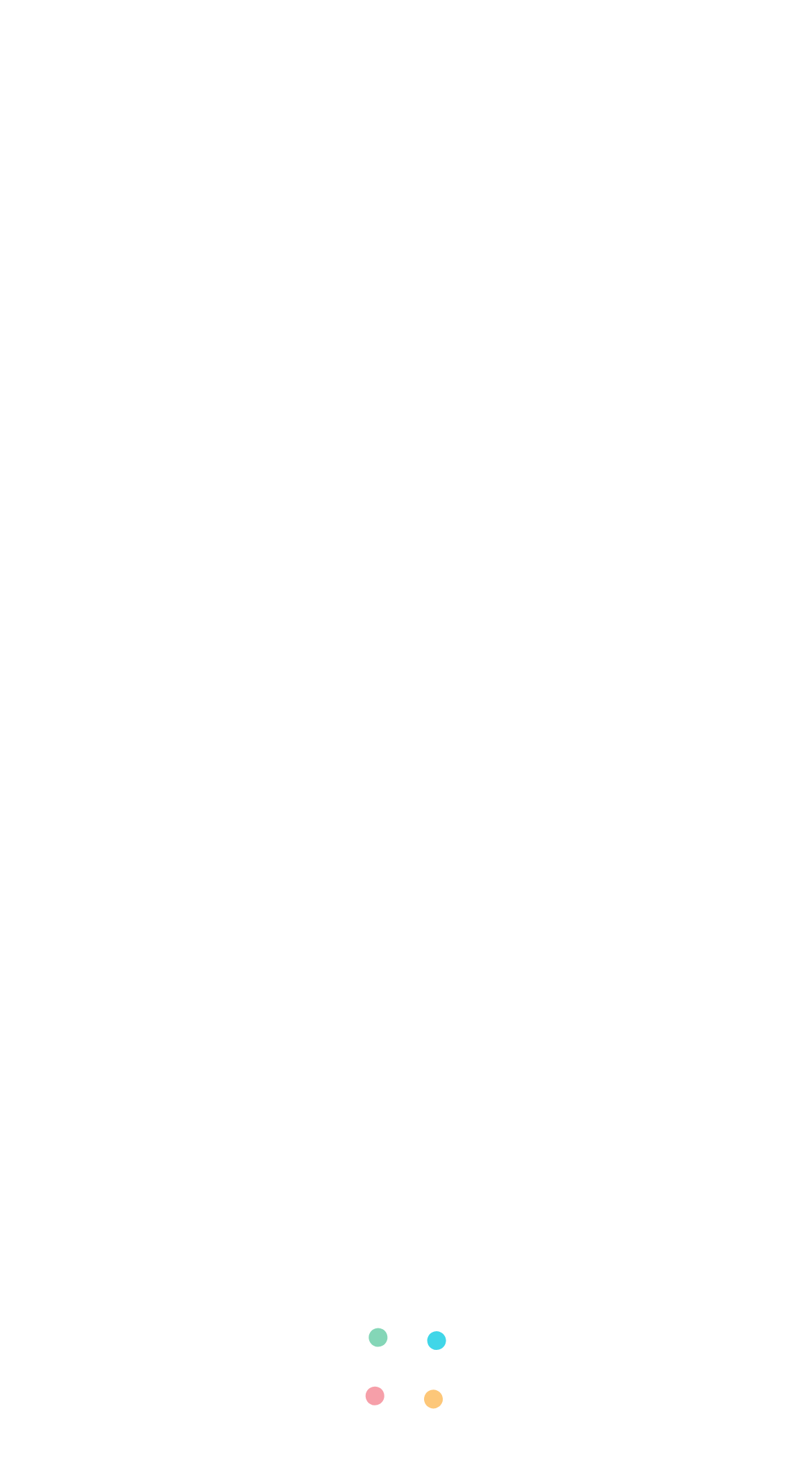Generate the text of the webpage's primary heading.

Numbers In Words Converter